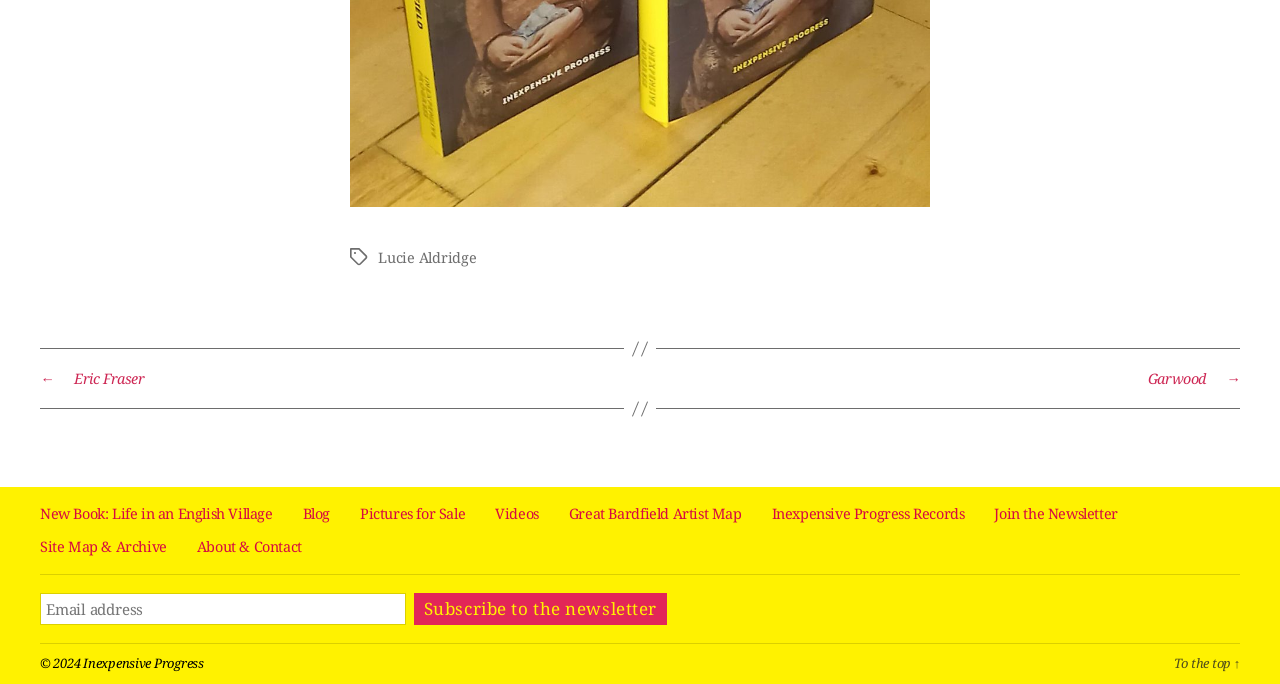Provide the bounding box coordinates, formatted as (top-left x, top-left y, bottom-right x, bottom-right y), with all values being floating point numbers between 0 and 1. Identify the bounding box of the UI element that matches the description: name="subscribe" value="Subscribe to the newsletter"

[0.323, 0.867, 0.521, 0.914]